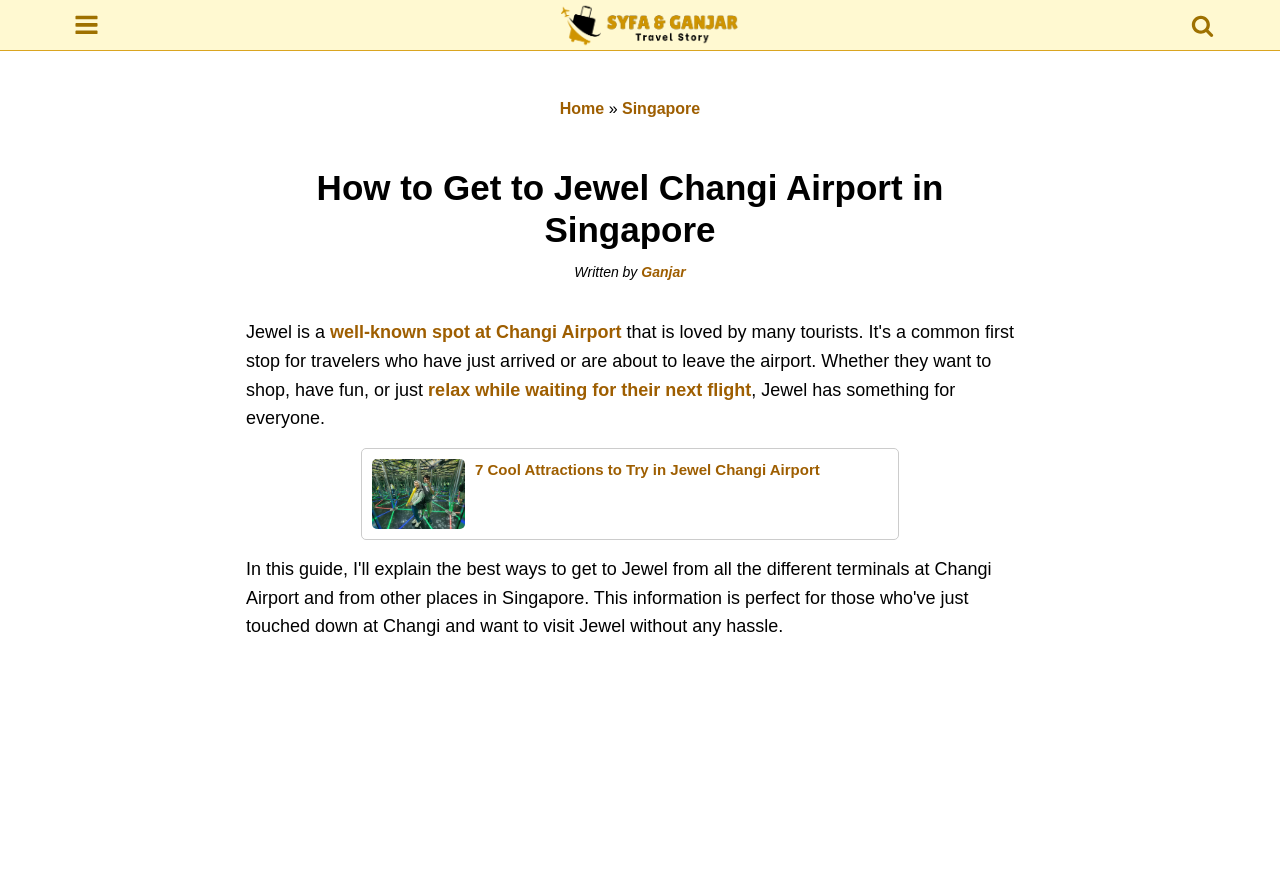How many attractions are mentioned in the webpage?
Using the image as a reference, answer with just one word or a short phrase.

7